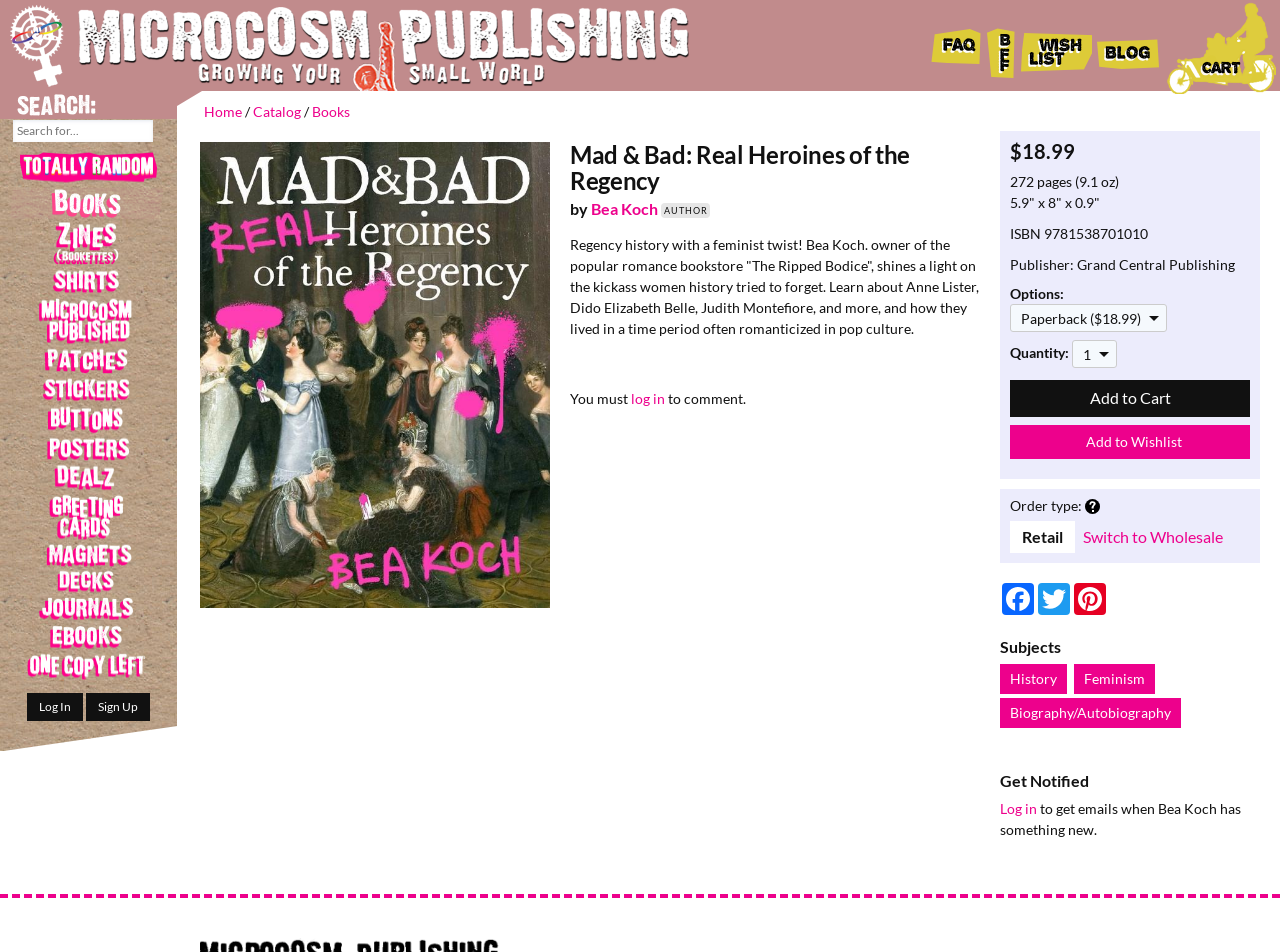Please analyze the image and give a detailed answer to the question:
What is the price of the book?

The price of the book can be found on the webpage, specifically in the section that displays the book's details, where it is written as '$18.99'.